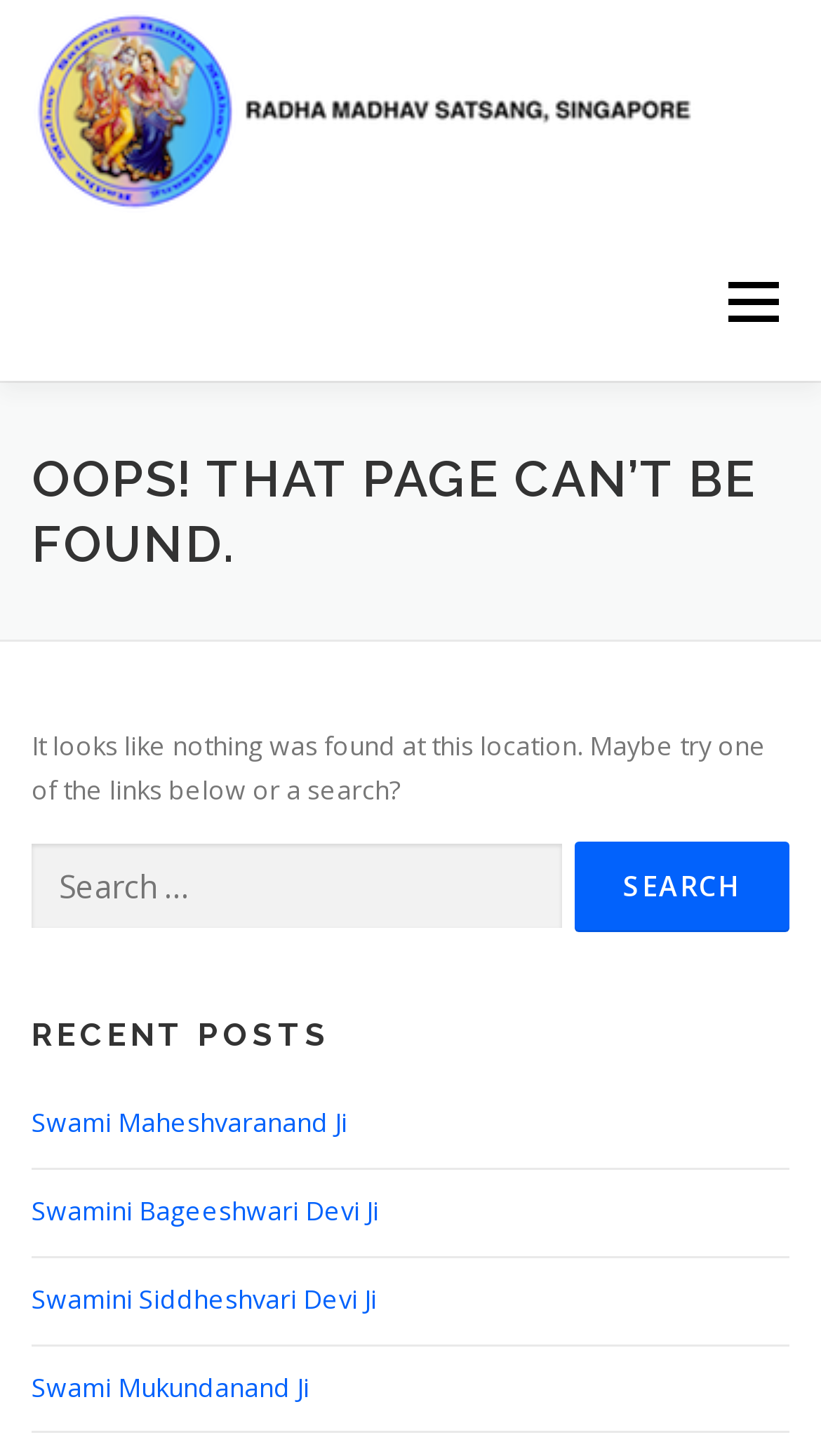Find and specify the bounding box coordinates that correspond to the clickable region for the instruction: "Read recent posts".

[0.038, 0.698, 0.962, 0.724]